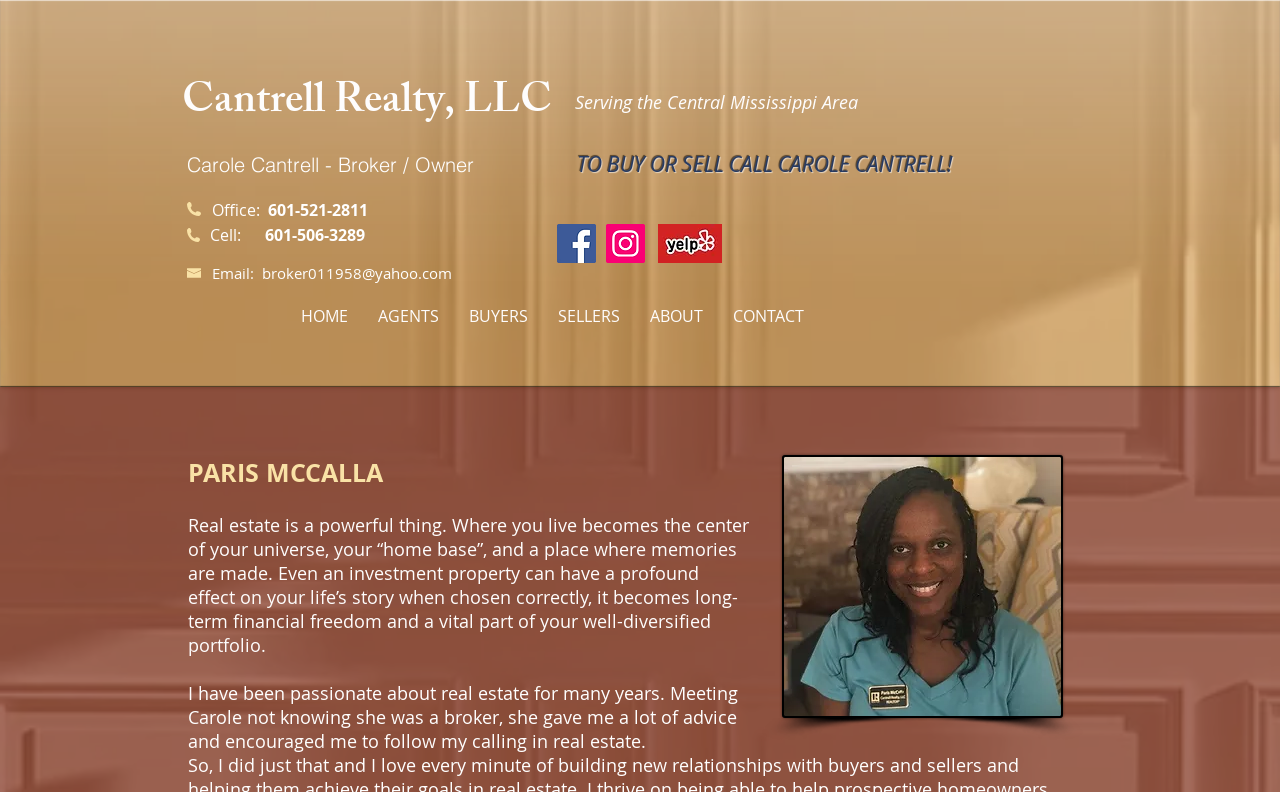Explain the webpage's layout and main content in detail.

The webpage is about Carole Cantrell, a broker and owner of Cantrell Realty, LLC, serving the Central Mississippi Area. At the top, there is a heading with the company name and a brief description of the service area. Below this, there is a section with Carole's contact information, including her office and cell phone numbers, and an email address.

To the right of Carole's contact information, there is a prominent heading encouraging visitors to call her to buy or sell properties. Below this, there is a social bar with links to Facebook and Instagram, each accompanied by an icon. Next to the social bar, there is a Yelp image.

The main navigation menu is located below the social bar, with links to various sections of the website, including Home, Agents, Buyers, Sellers, About, and Contact.

The main content of the webpage is about Paris McCalla, with a heading and a brief description of her passion for real estate. There is a paragraph of text describing how she was encouraged by Carole to pursue a career in real estate. Below this, there is a large image of Paris McCalla.

Overall, the webpage has a simple and organized layout, with clear headings and concise text, making it easy to navigate and find the desired information.